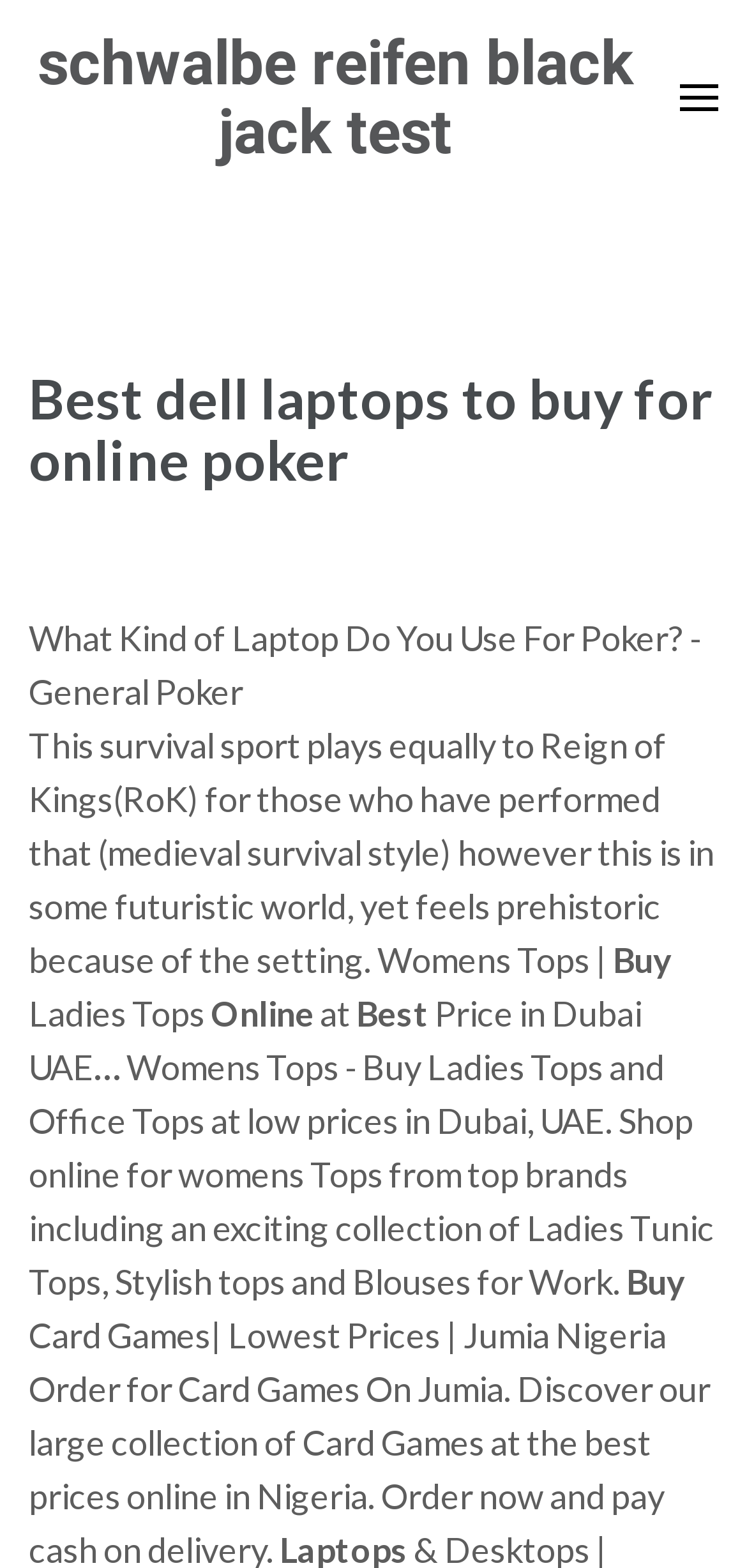Please give a succinct answer to the question in one word or phrase:
What type of products are mentioned in the webpage?

Womens Tops and Laptops